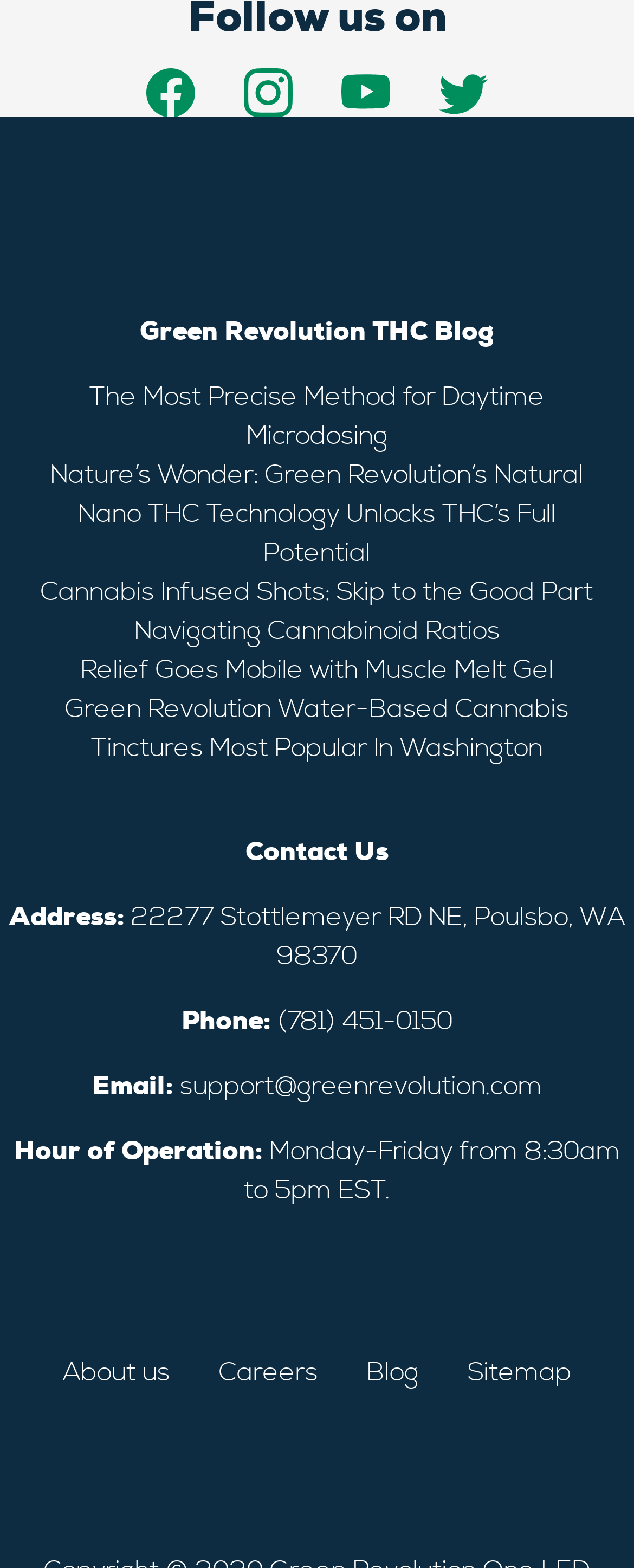From the image, can you give a detailed response to the question below:
What is the company's phone number?

I looked for the contact information section and found the phone number listed as (781) 451-0150.